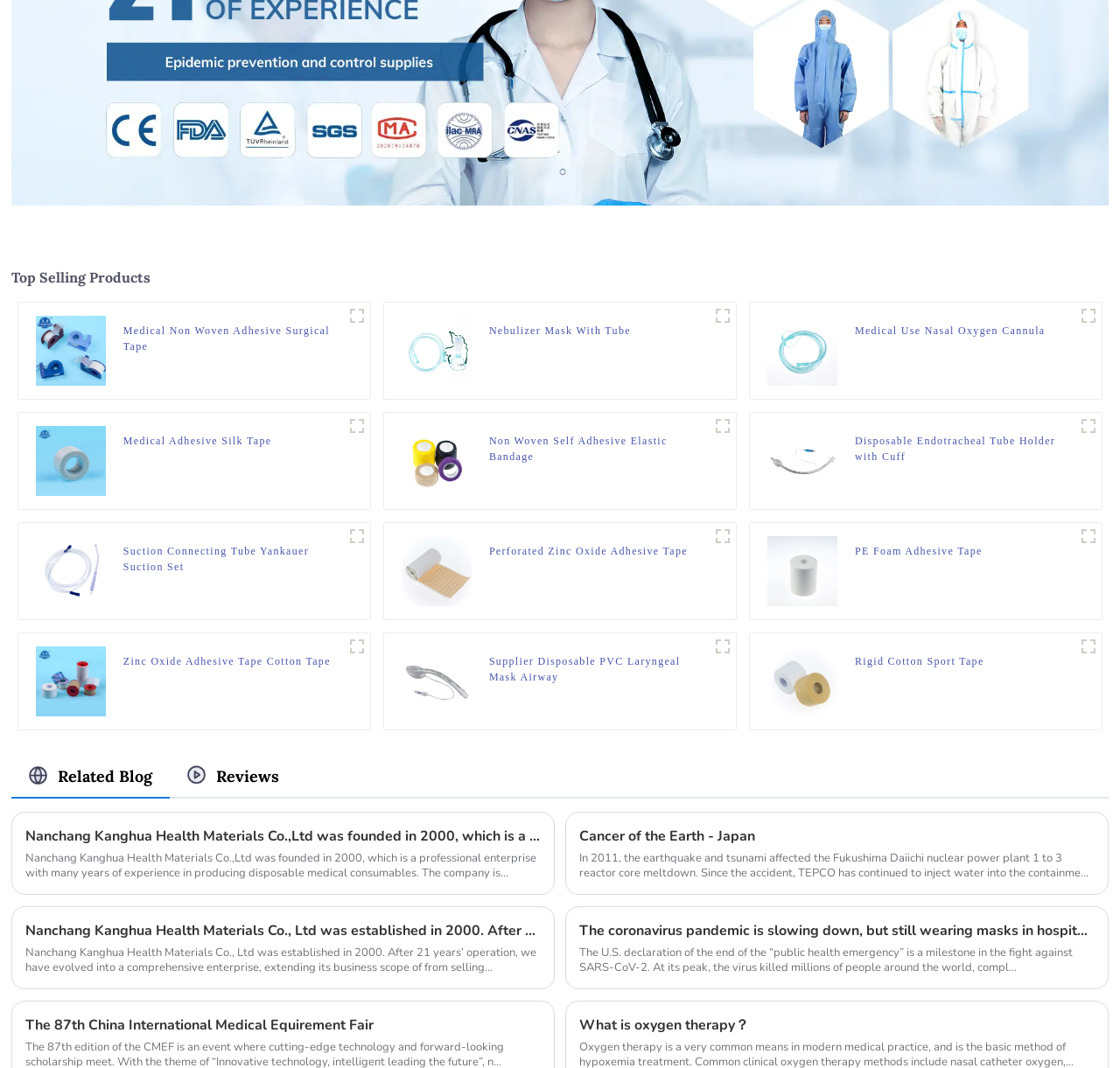What is the purpose of the 'Medical Non Woven Adhesive Surgical Tape'?
Provide a detailed answer to the question, using the image to inform your response.

The product description 'Medical Non Woven Adhesive Surgical Tape' suggests that this tape is designed for use in surgical procedures. The term 'adhesive' implies that it is used to hold something in place, and the term 'surgical' indicates that it is used in a medical setting.